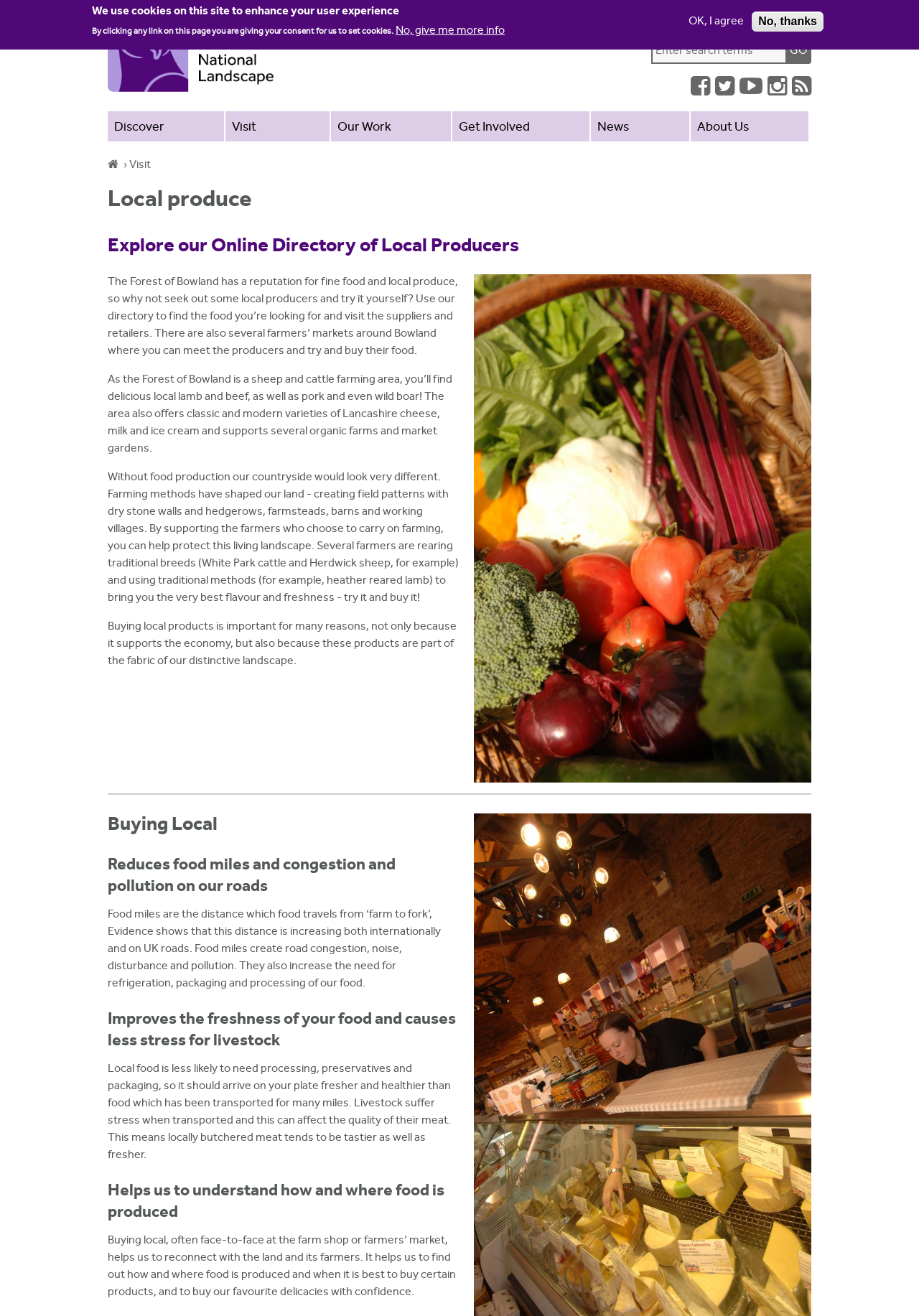Calculate the bounding box coordinates for the UI element based on the following description: "Jump to navigation". Ensure the coordinates are four float numbers between 0 and 1, i.e., [left, top, right, bottom].

[0.0, 0.0, 1.0, 0.003]